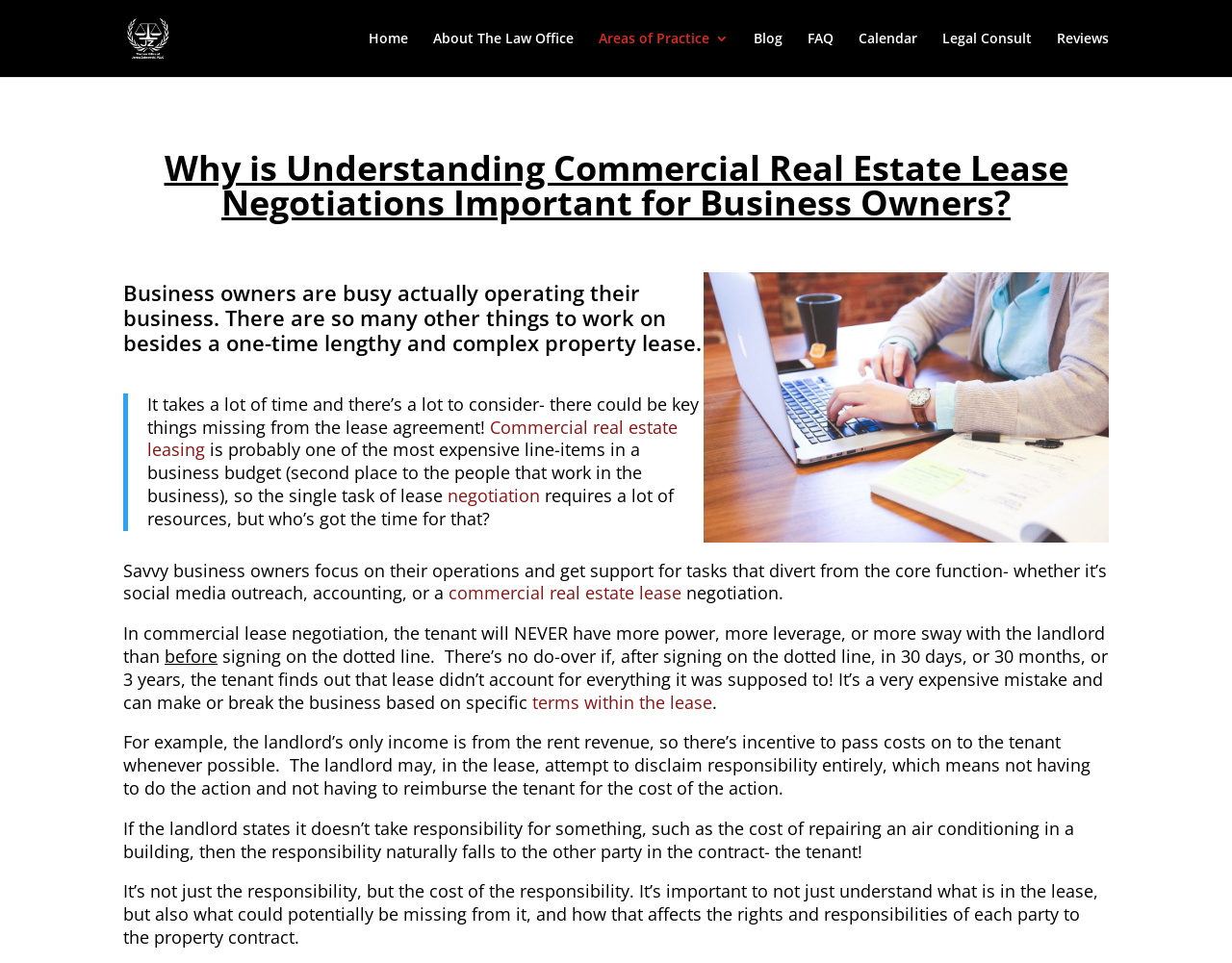Could you locate the bounding box coordinates for the section that should be clicked to accomplish this task: "Check the FAQ section".

[0.655, 0.033, 0.677, 0.08]